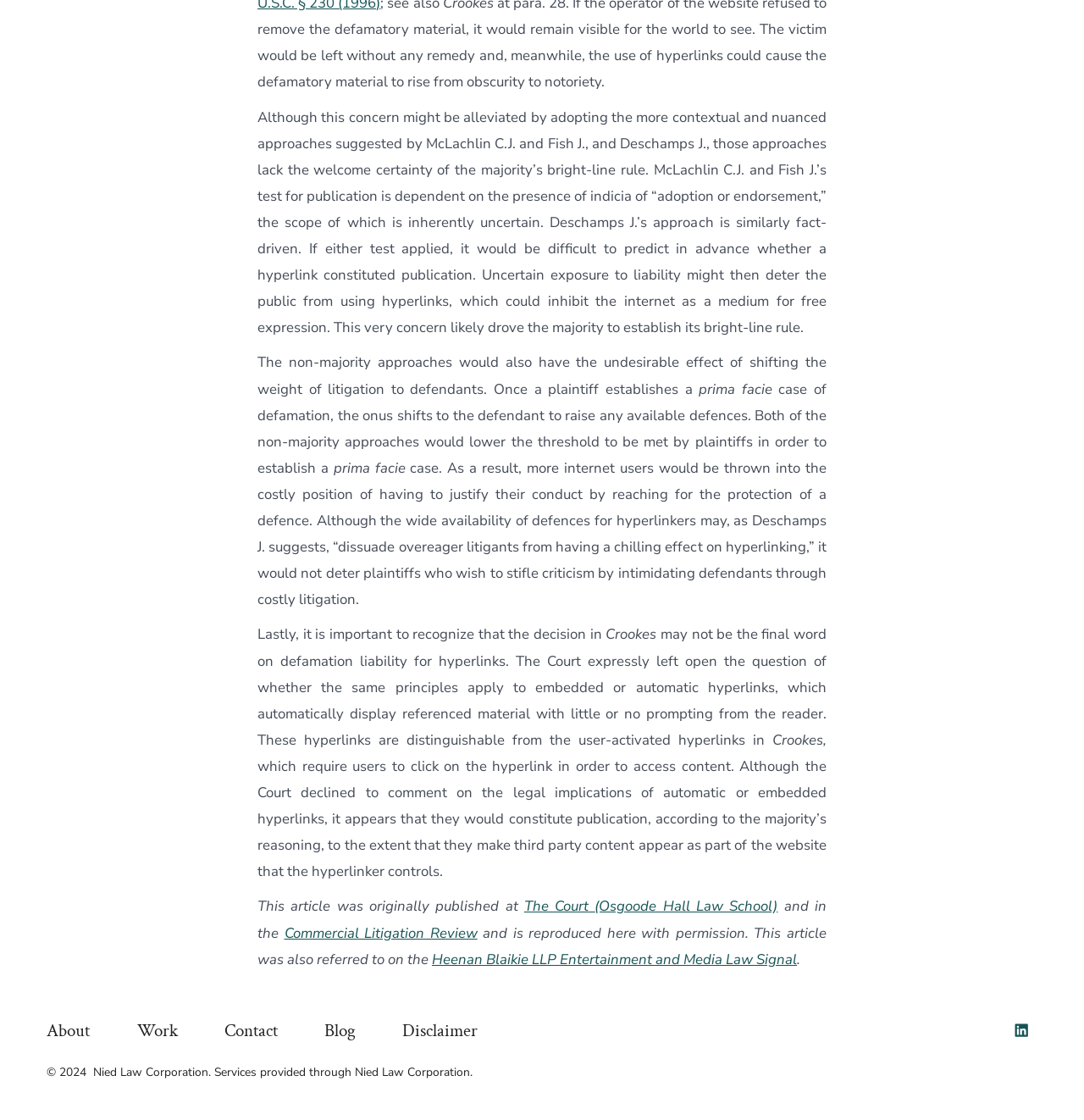Show me the bounding box coordinates of the clickable region to achieve the task as per the instruction: "Click the 'Diabetes Reversal Program' link".

None